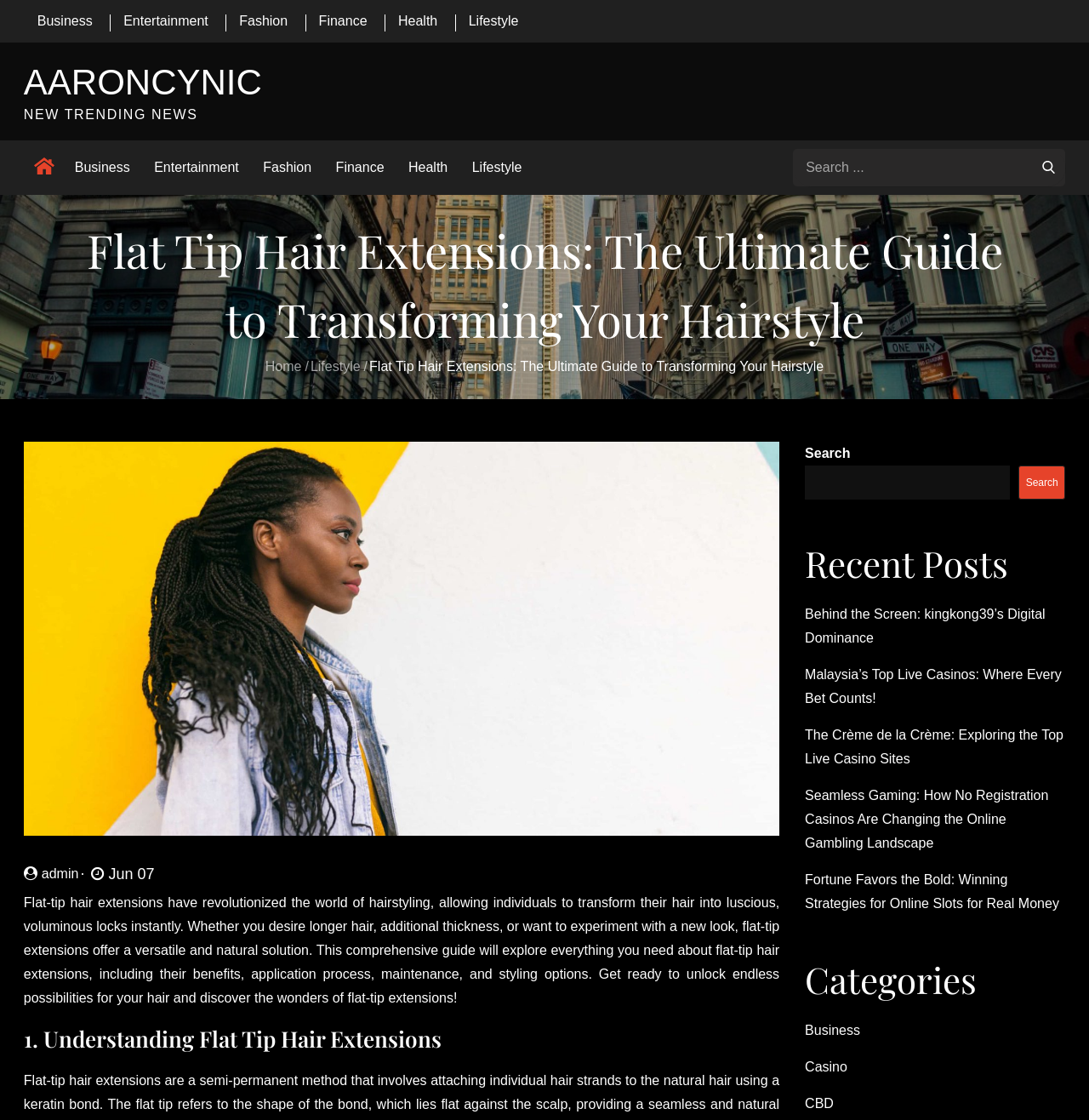Determine the bounding box coordinates of the clickable element to achieve the following action: 'View recent posts'. Provide the coordinates as four float values between 0 and 1, formatted as [left, top, right, bottom].

[0.739, 0.481, 0.978, 0.526]